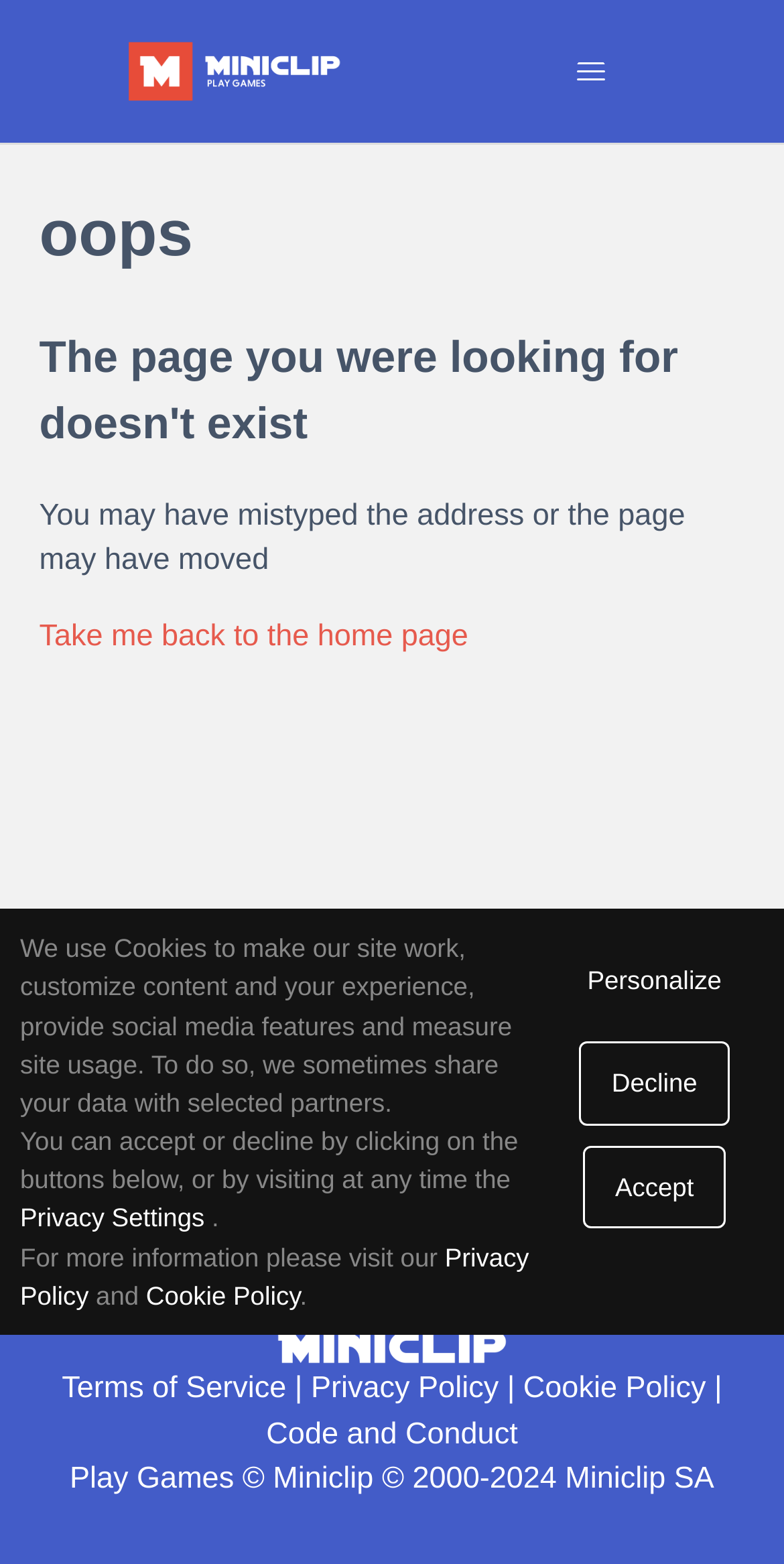Explain the webpage in detail, including its primary components.

The webpage is a help and support page from Miniclip, indicating that the page the user was looking for does not exist. At the top left, there is a link to the "Home" page, accompanied by an image. Next to it, on the top right, is a button to toggle the navigation menu, which also has an image.

Below the top navigation, the main content area begins. It starts with a heading that says "oops" in a large font, followed by another heading that states "The page you were looking for doesn't exist". Below these headings, there is a paragraph of text explaining that the user may have mistyped the address or the page may have moved. 

Underneath this text, there is a link to take the user back to the home page. The main content area takes up most of the page's vertical space.

At the bottom of the page, there is a section with links to various policies, including Terms of Service, Privacy Policy, Cookie Policy, and Code and Conduct. There is also a link to play games and a copyright notice.

Above the policy links, there is a section about cookies, explaining how they are used on the site. This section includes two buttons to personalize or decline cookie settings, as well as a link to privacy settings and another link to the privacy policy.

Overall, the page is designed to inform the user that the page they were looking for does not exist and provide options to navigate back to the home page or learn more about the site's policies and cookie usage.